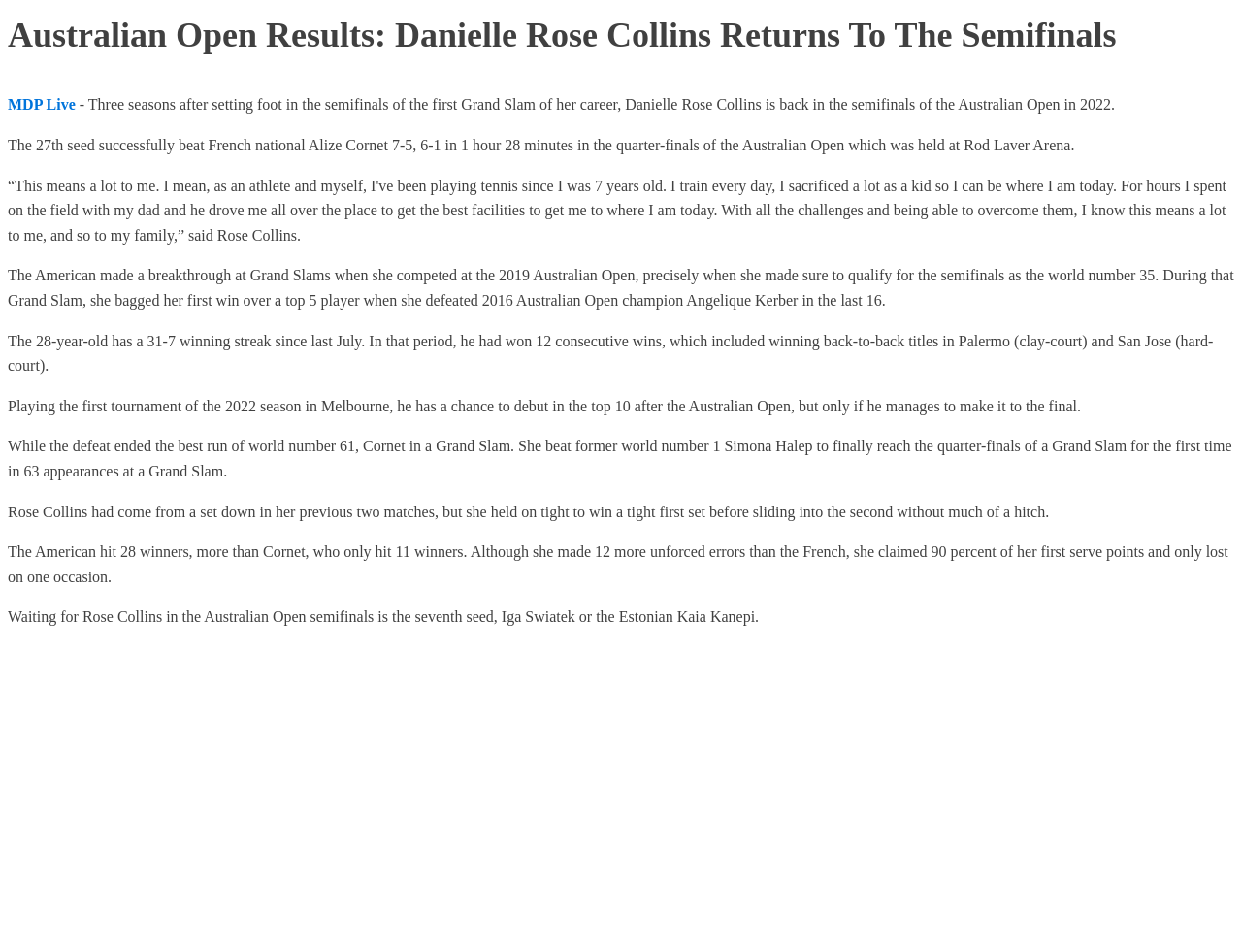How long did the quarter-final match between Danielle Rose Collins and Alize Cornet last?
Please respond to the question with a detailed and thorough explanation.

According to the article, Danielle Rose Collins successfully beat Alize Cornet in 1 hour 28 minutes in the quarter-finals of the Australian Open.